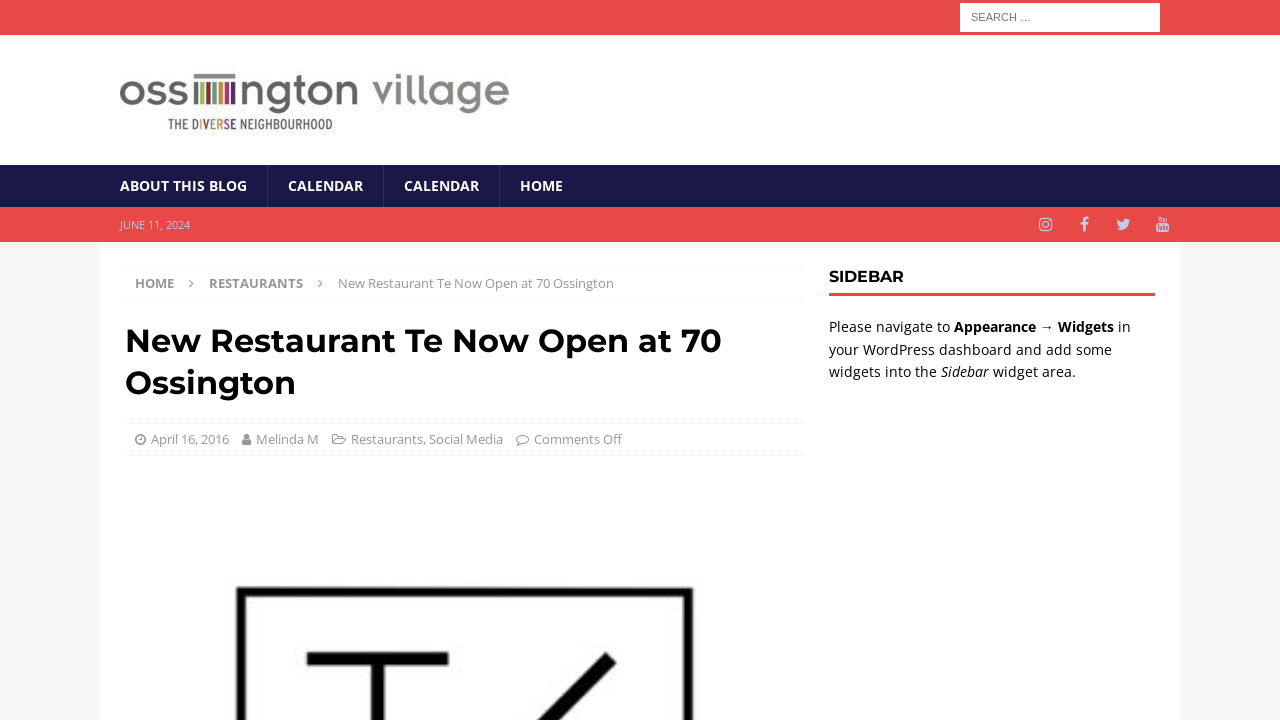Given the content of the image, can you provide a detailed answer to the question?
What is the name of the village?

I found the answer by looking at the link element with the text 'Ossington Village' which appears multiple times on the webpage, indicating that it's a significant piece of information.